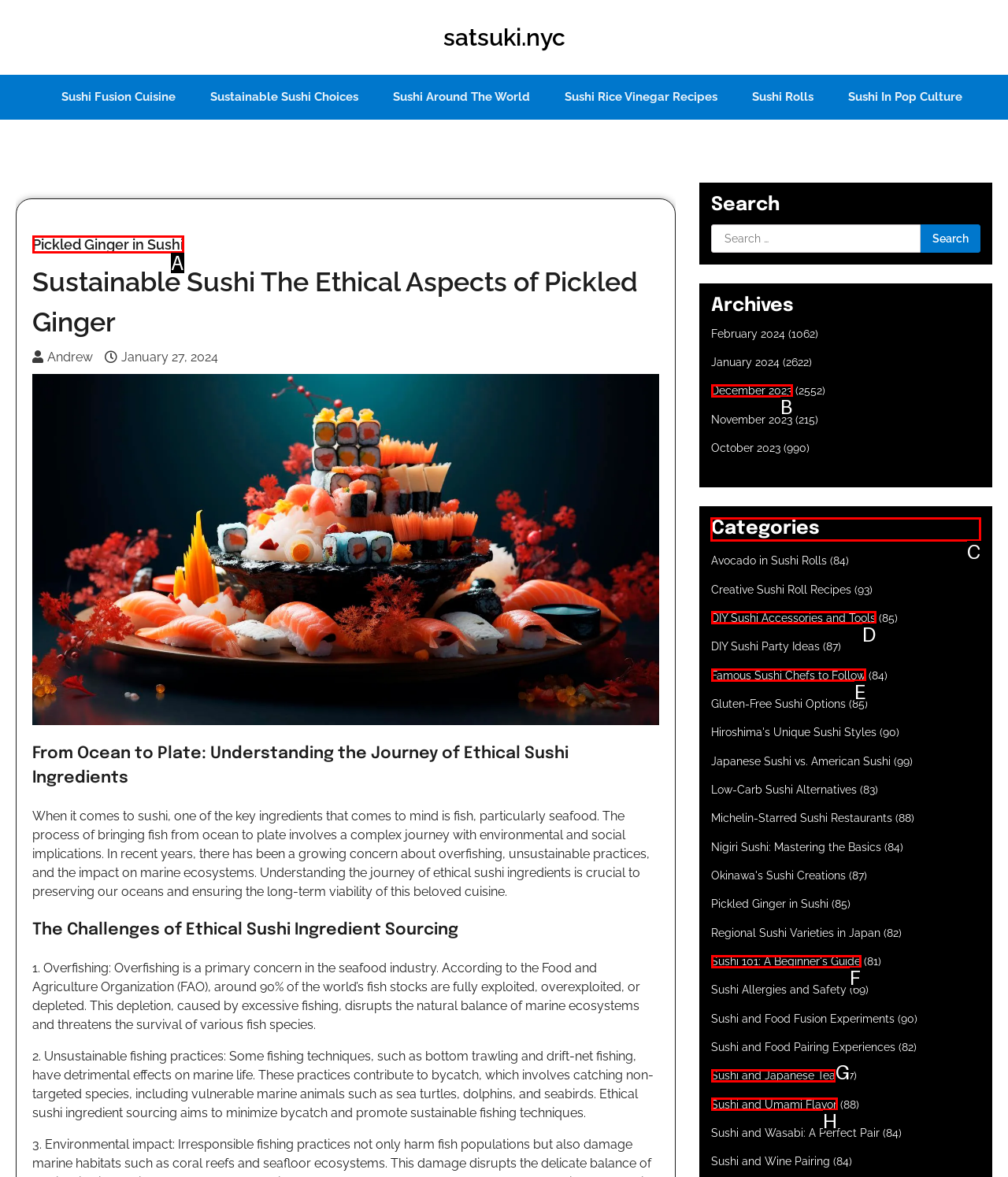Identify the correct lettered option to click in order to perform this task: View Categories. Respond with the letter.

C